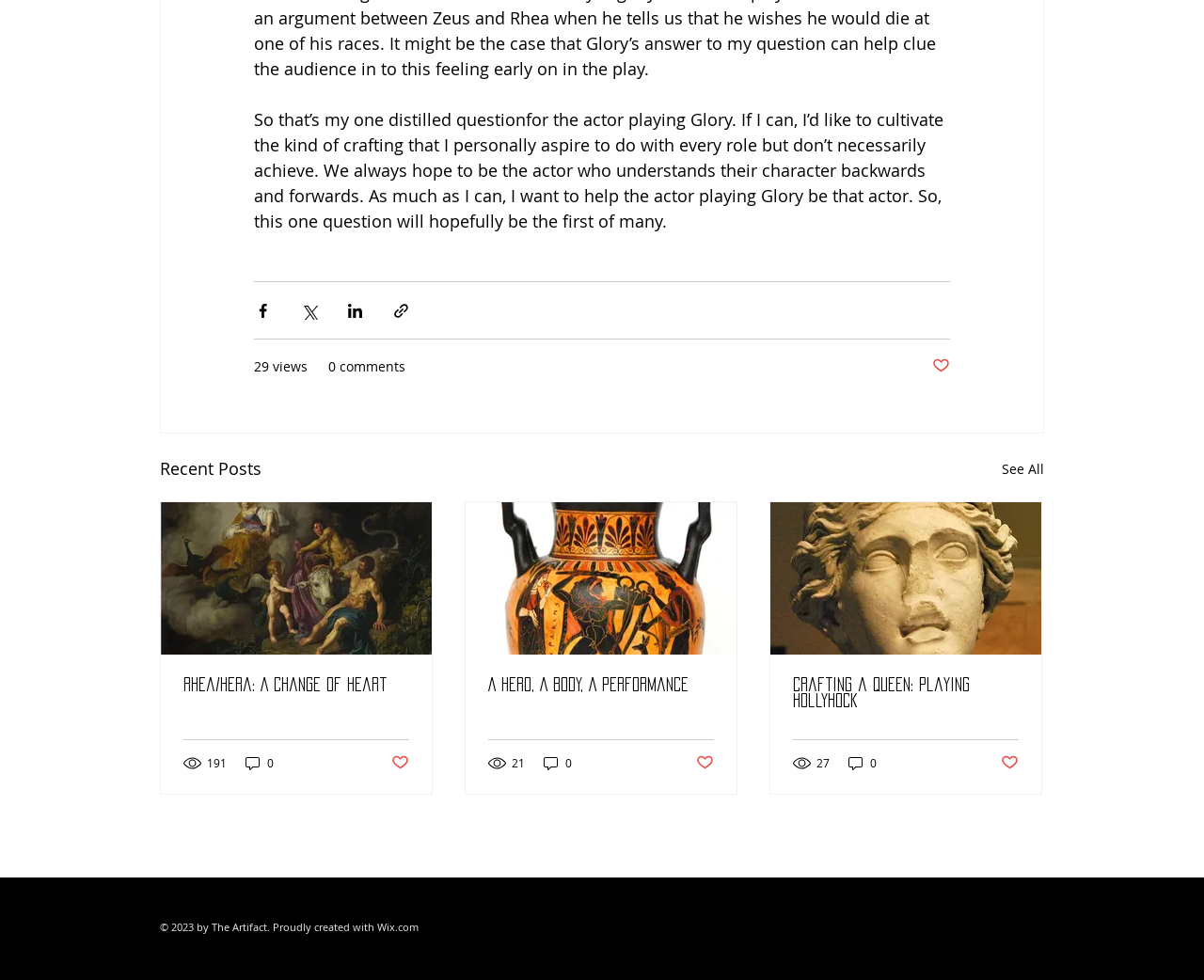Identify the bounding box coordinates of the section to be clicked to complete the task described by the following instruction: "Like the post". The coordinates should be four float numbers between 0 and 1, formatted as [left, top, right, bottom].

[0.774, 0.364, 0.789, 0.384]